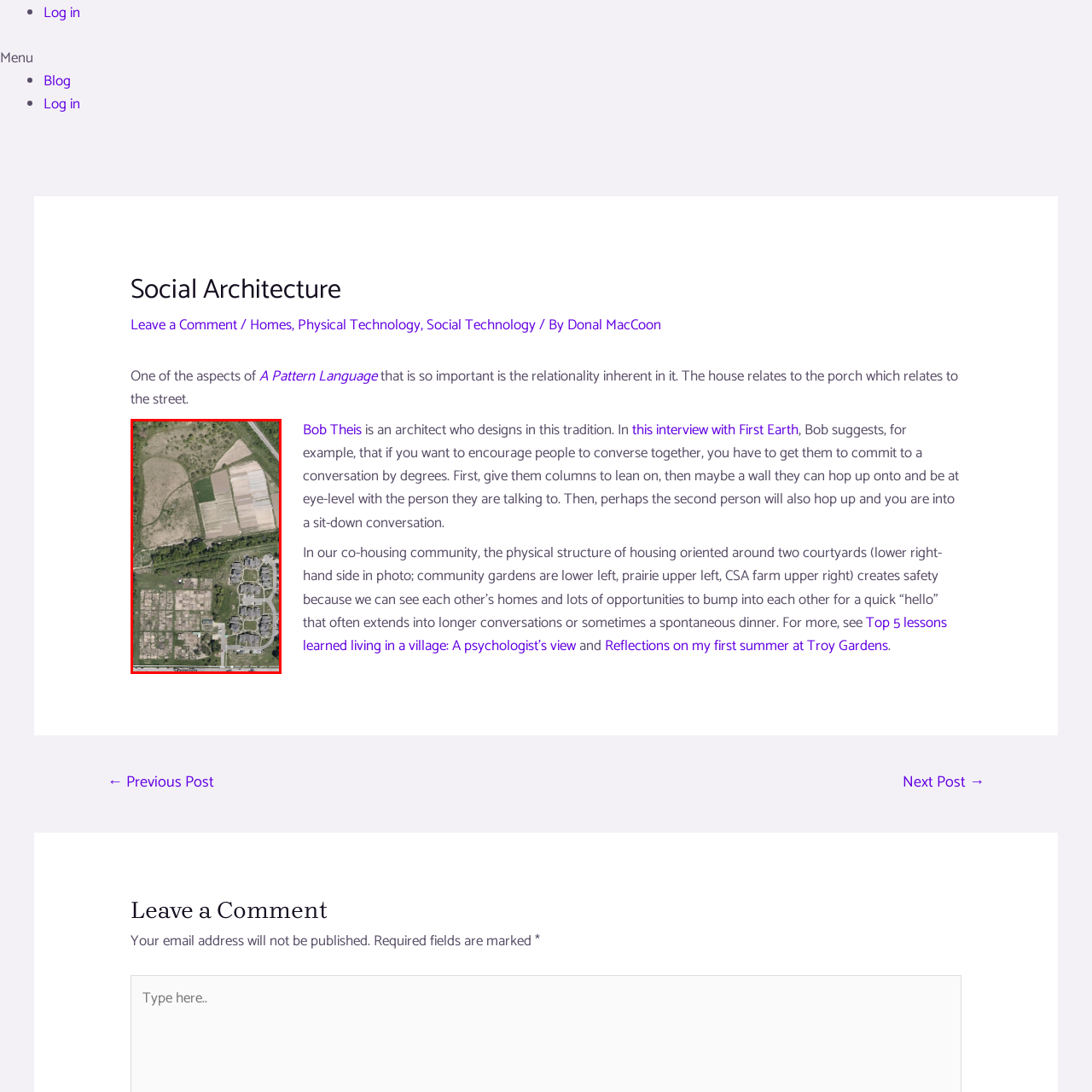What is the purpose of the road at the bottom of the image?
Focus on the red bounded area in the image and respond to the question with a concise word or phrase.

Provides access